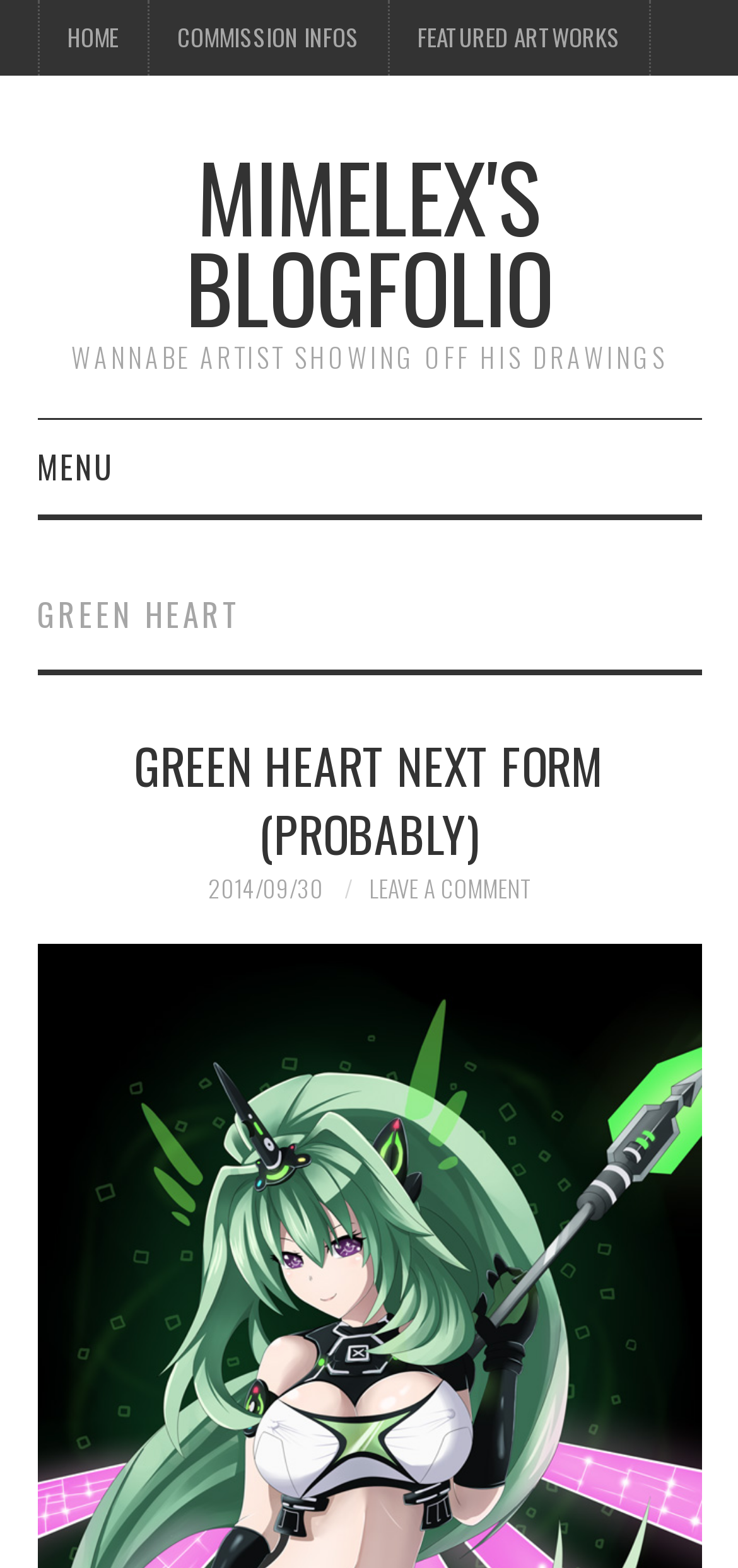Determine the bounding box coordinates for the UI element described. Format the coordinates as (top-left x, top-left y, bottom-right x, bottom-right y) and ensure all values are between 0 and 1. Element description: Home

[0.05, 0.328, 0.624, 0.389]